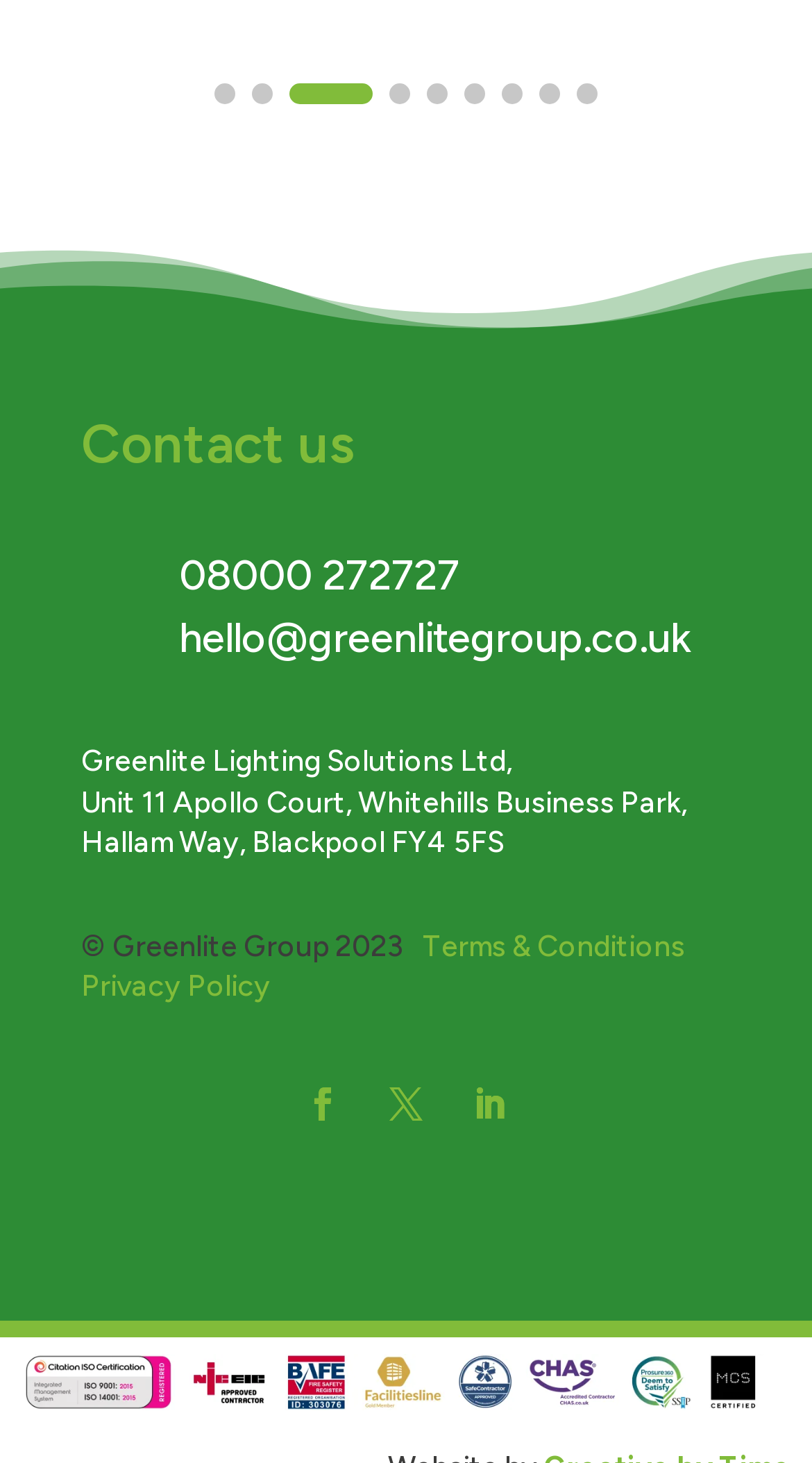Kindly determine the bounding box coordinates for the area that needs to be clicked to execute this instruction: "Call 08000 272727".

[0.221, 0.379, 0.9, 0.422]